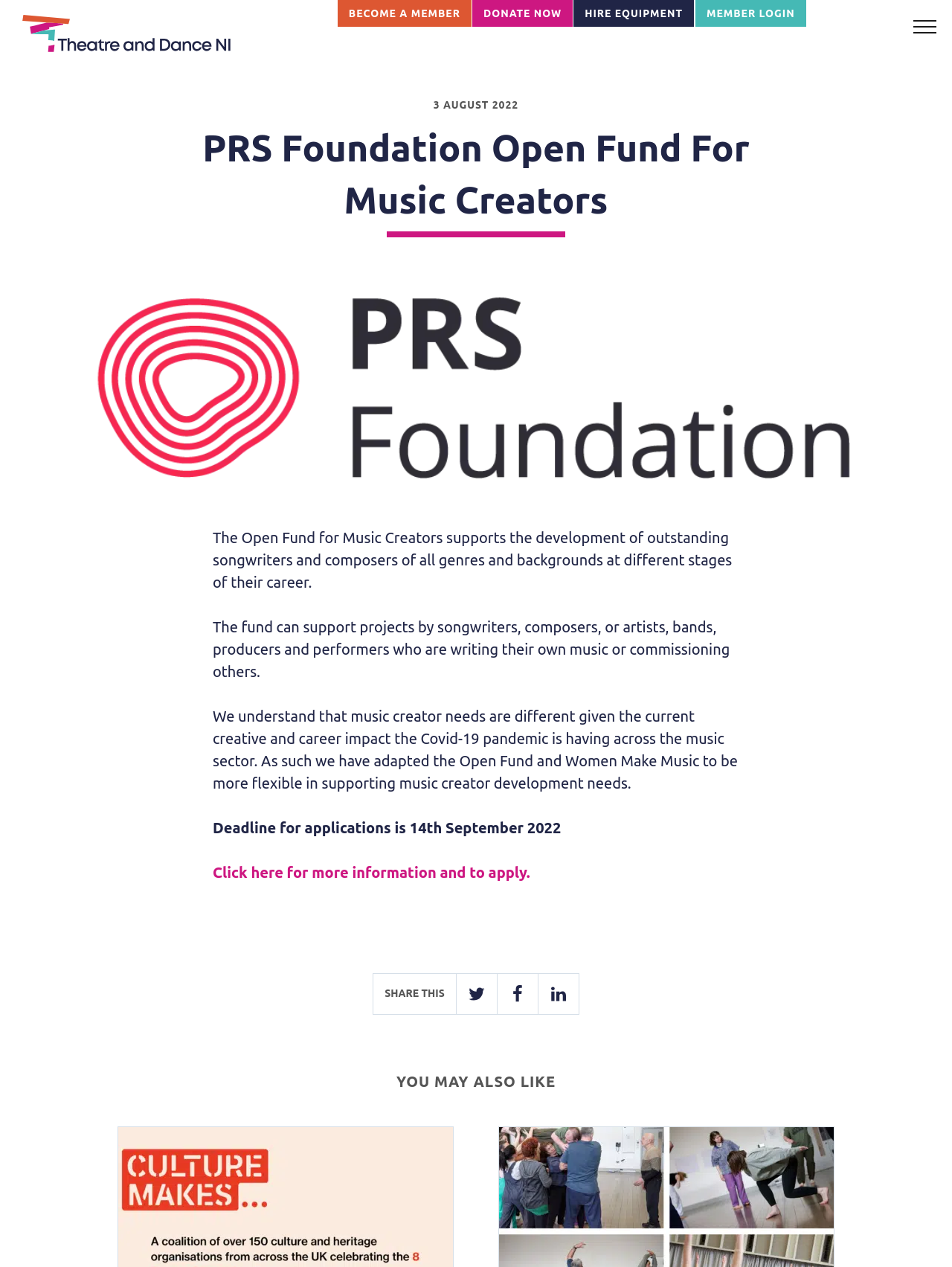Please answer the following question as detailed as possible based on the image: 
What is the deadline for applications?

The deadline for applications is mentioned in the webpage's content as 14th September 2022, which is the date by which applicants need to submit their applications.